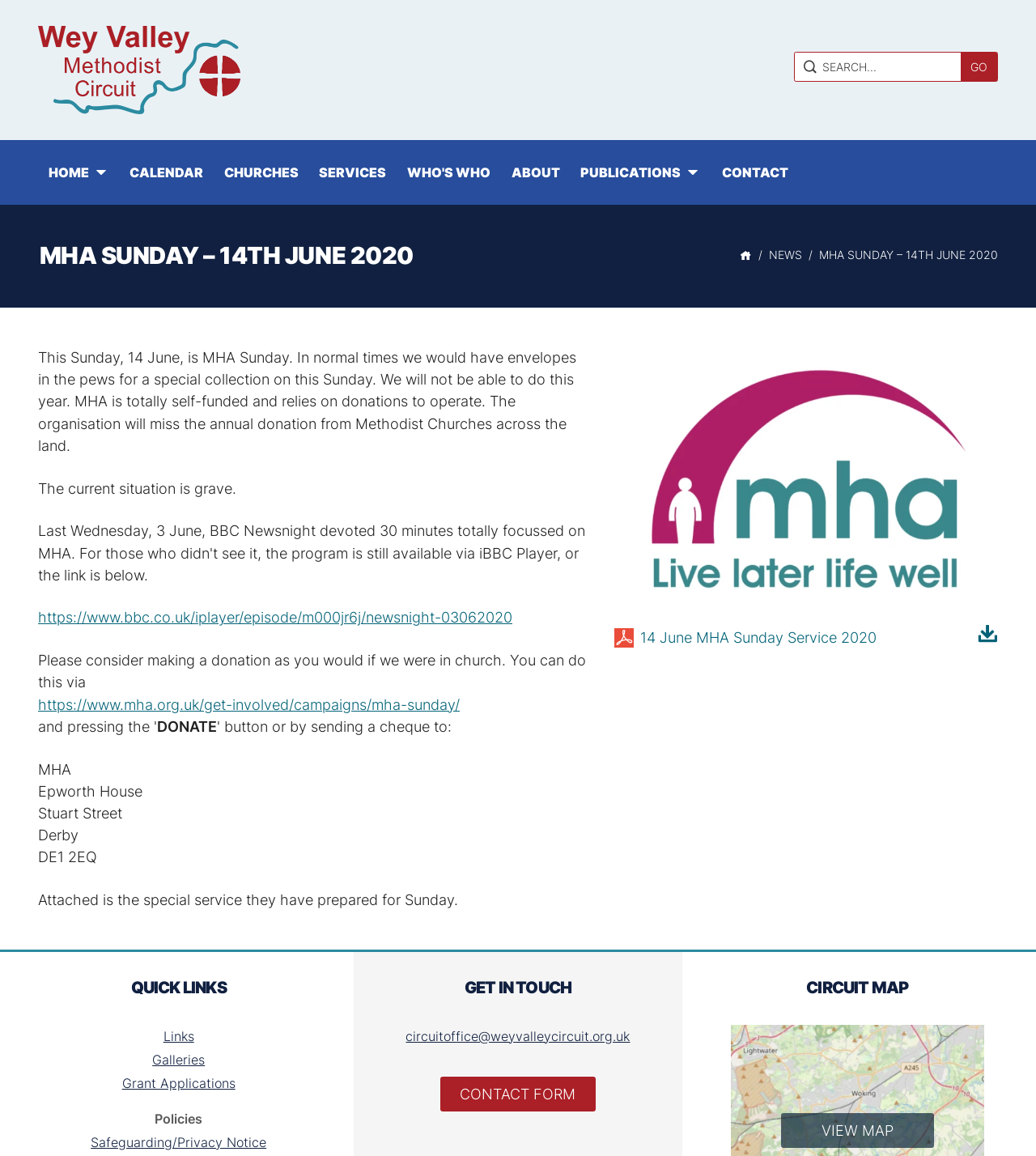Calculate the bounding box coordinates of the UI element given the description: "Who's who".

[0.383, 0.121, 0.483, 0.177]